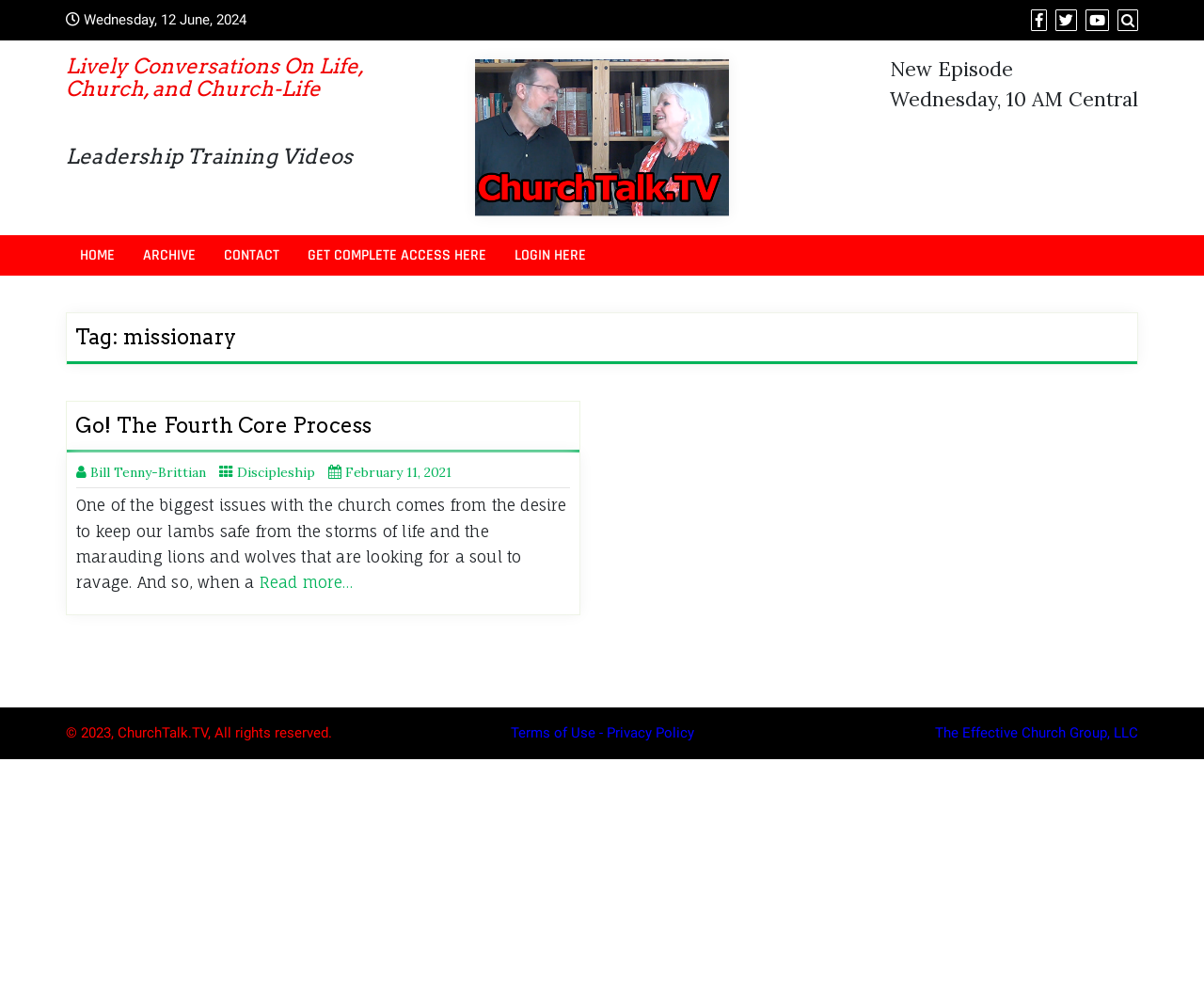Please identify the bounding box coordinates of where to click in order to follow the instruction: "Read more about the article".

[0.215, 0.573, 0.293, 0.592]